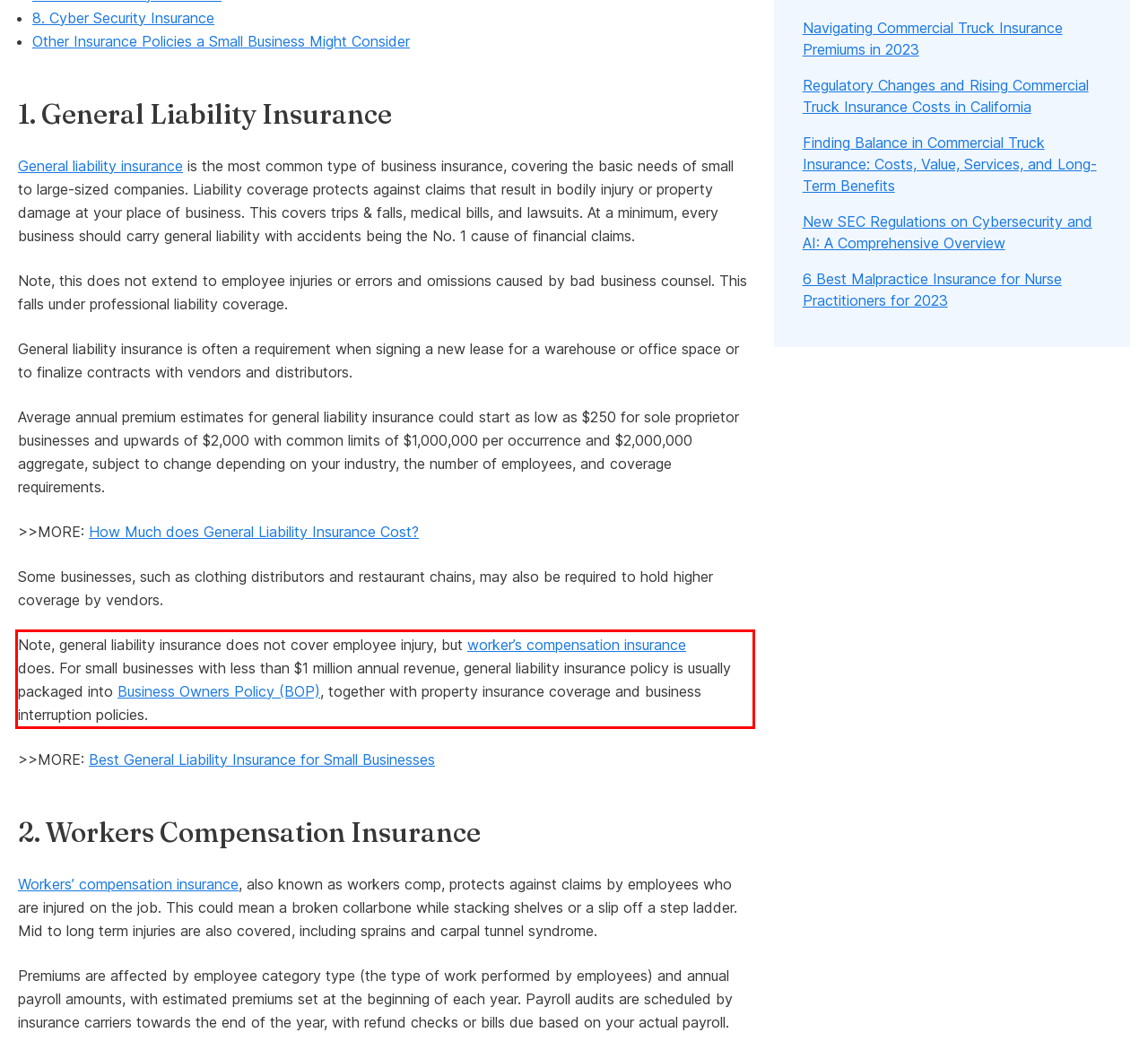Extract and provide the text found inside the red rectangle in the screenshot of the webpage.

Note, general liability insurance does not cover employee injury, but worker’s compensation insurance does. For small businesses with less than $1 million annual revenue, general liability insurance policy is usually packaged into Business Owners Policy (BOP), together with property insurance coverage and business interruption policies.